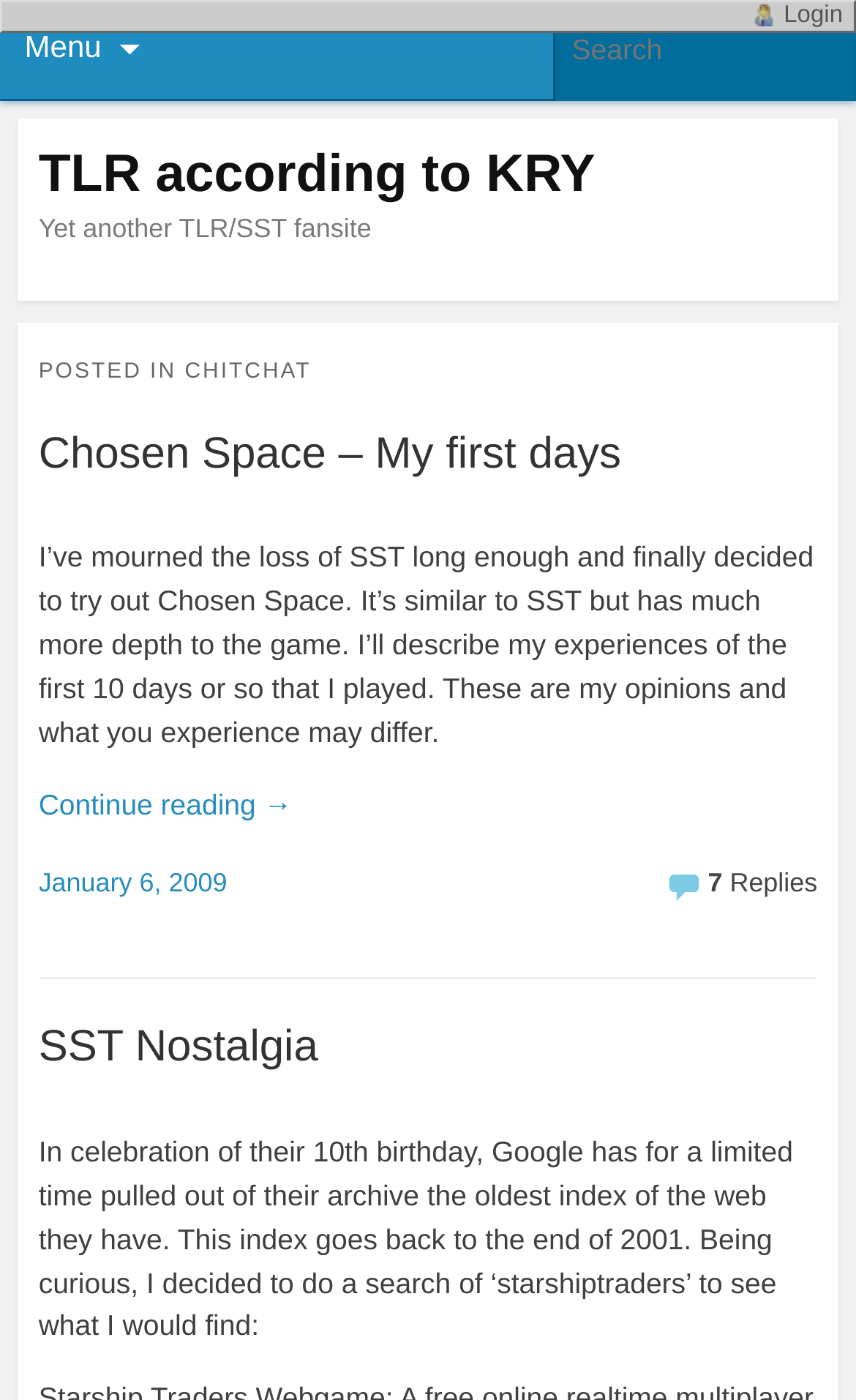Based on the image, provide a detailed response to the question:
What is the name of the first article?

I looked at the article section of the webpage and found the first article's title, which is 'Chosen Space – My first days'.